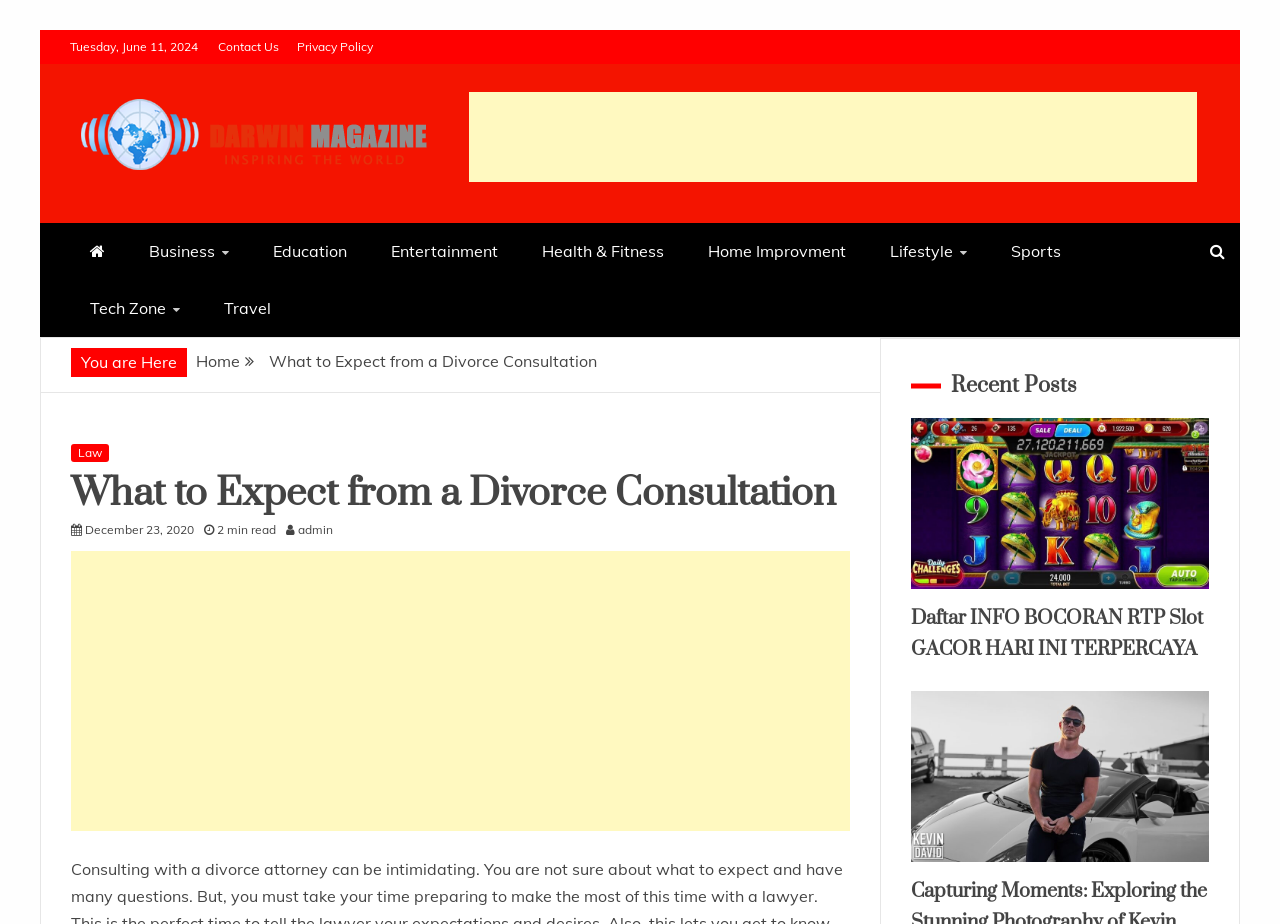What is the topic of the recent post 'Daftar INFO BOCORAN RTP Slot GACOR HARI INI TERPERCAYA'?
From the details in the image, answer the question comprehensively.

I determined the topic of the recent post by analyzing its title, which mentions 'Slot GACOR'.